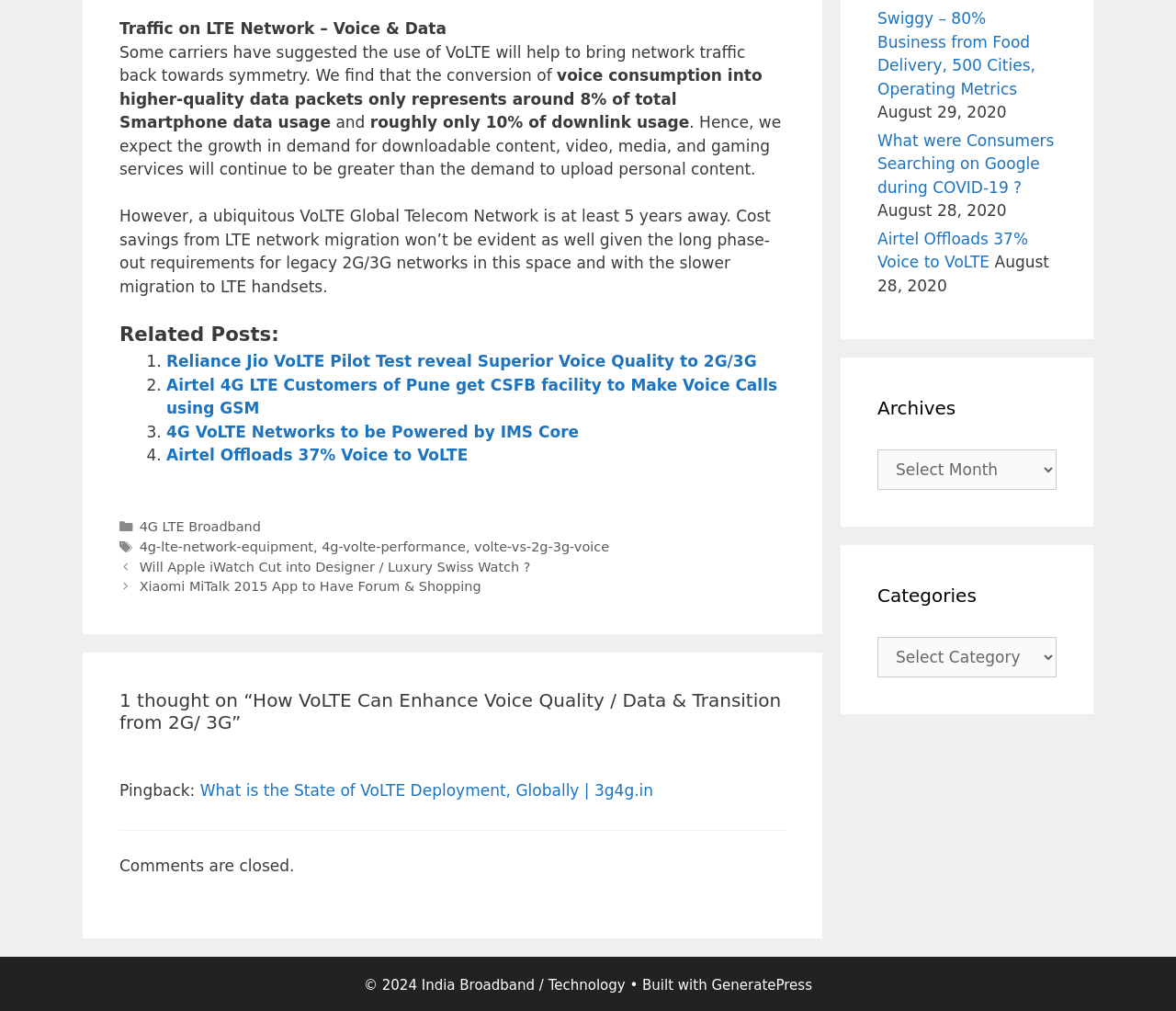Using the description "4G LTE Broadband", predict the bounding box of the relevant HTML element.

[0.118, 0.514, 0.222, 0.528]